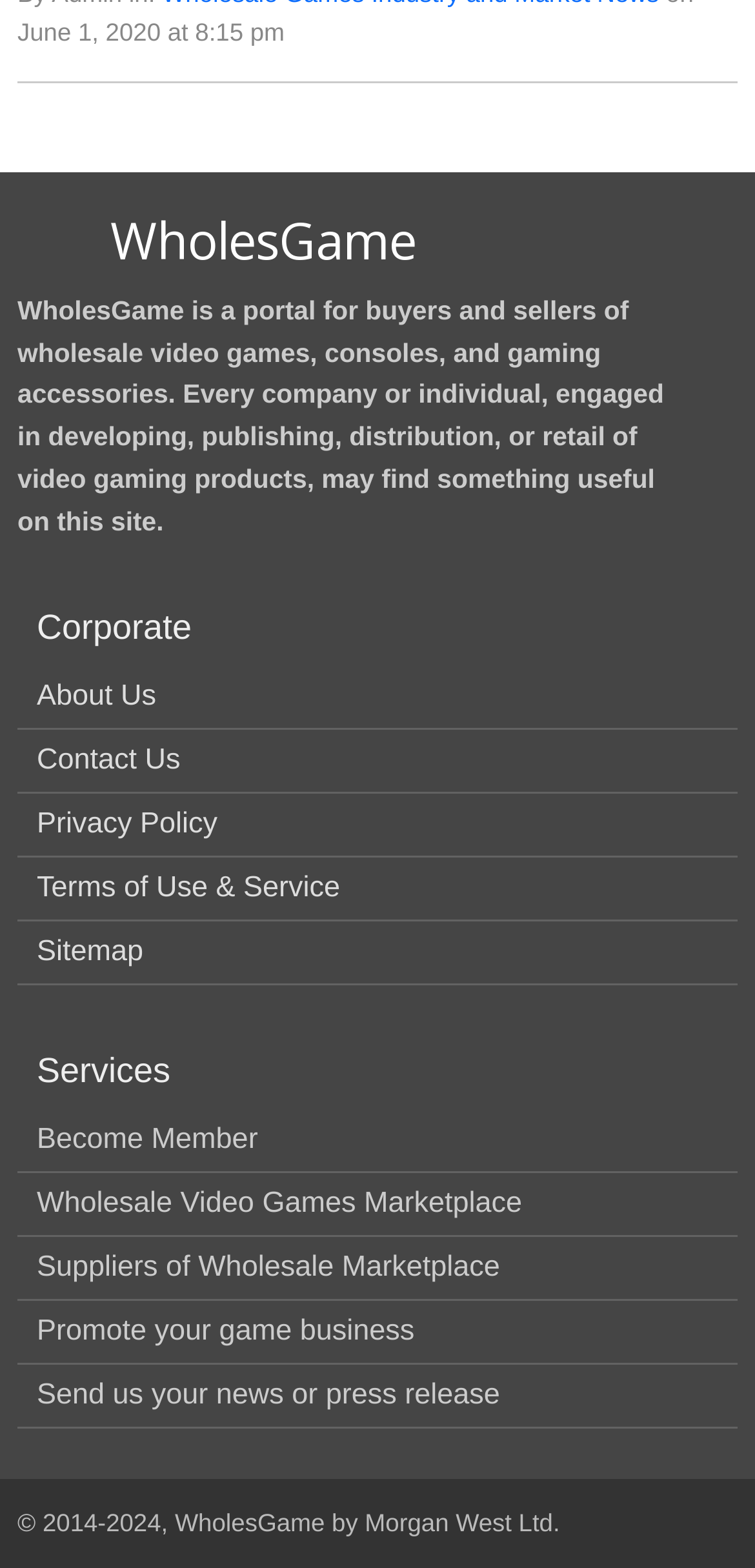Pinpoint the bounding box coordinates of the element you need to click to execute the following instruction: "Become a Member". The bounding box should be represented by four float numbers between 0 and 1, in the format [left, top, right, bottom].

[0.049, 0.716, 0.342, 0.737]